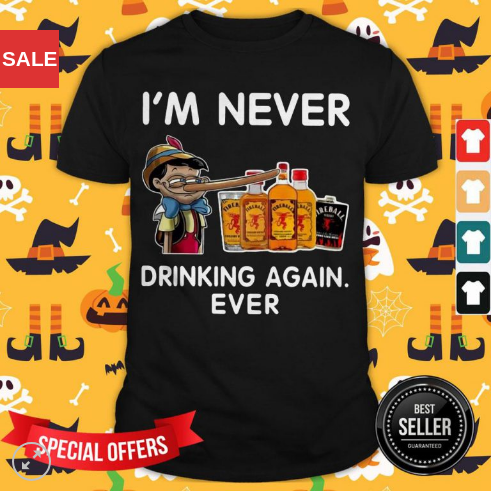What is the theme of the background design?
Answer with a single word or phrase, using the screenshot for reference.

Halloween